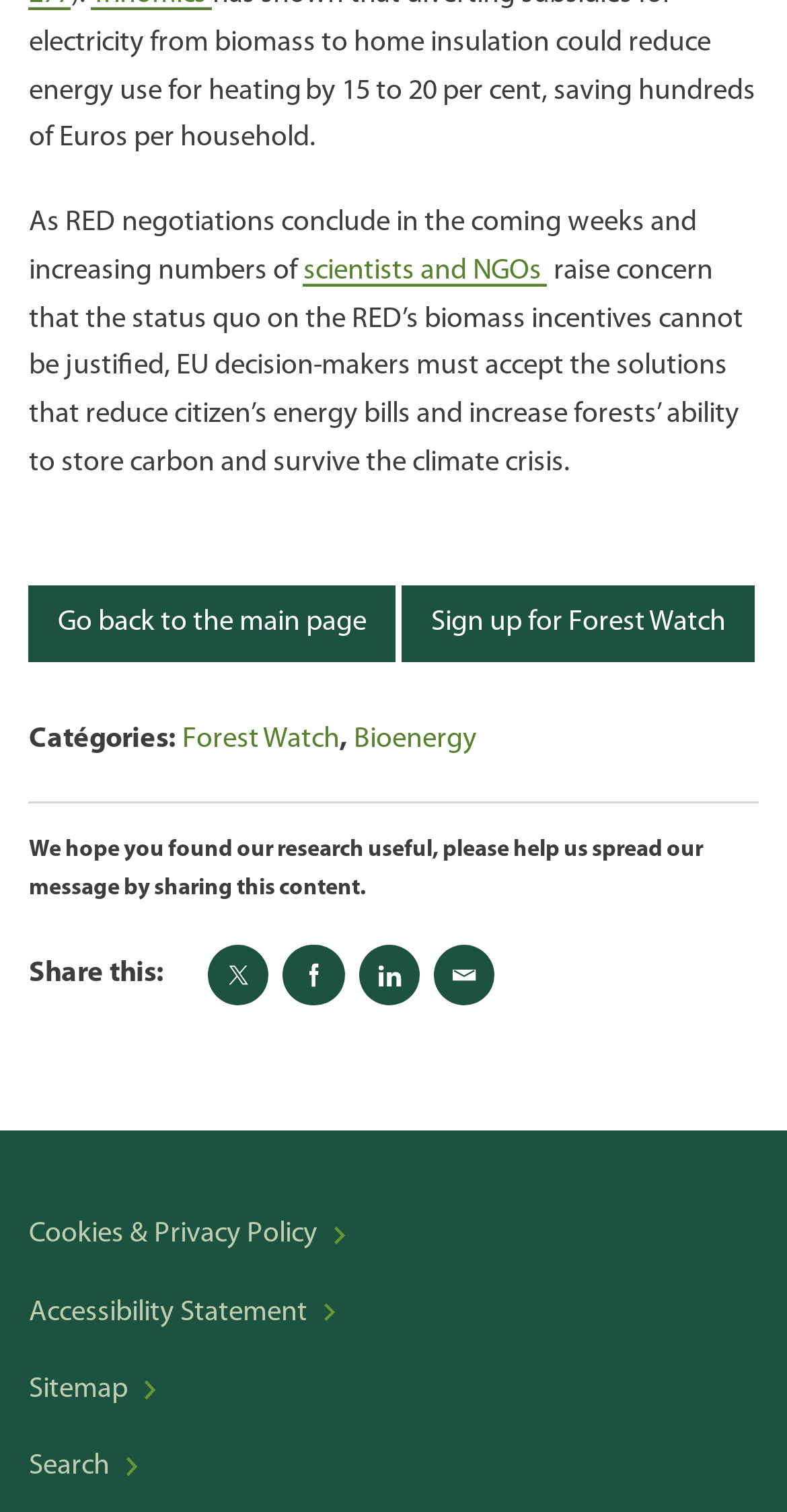Please answer the following question using a single word or phrase: 
What can I share on social media?

this content